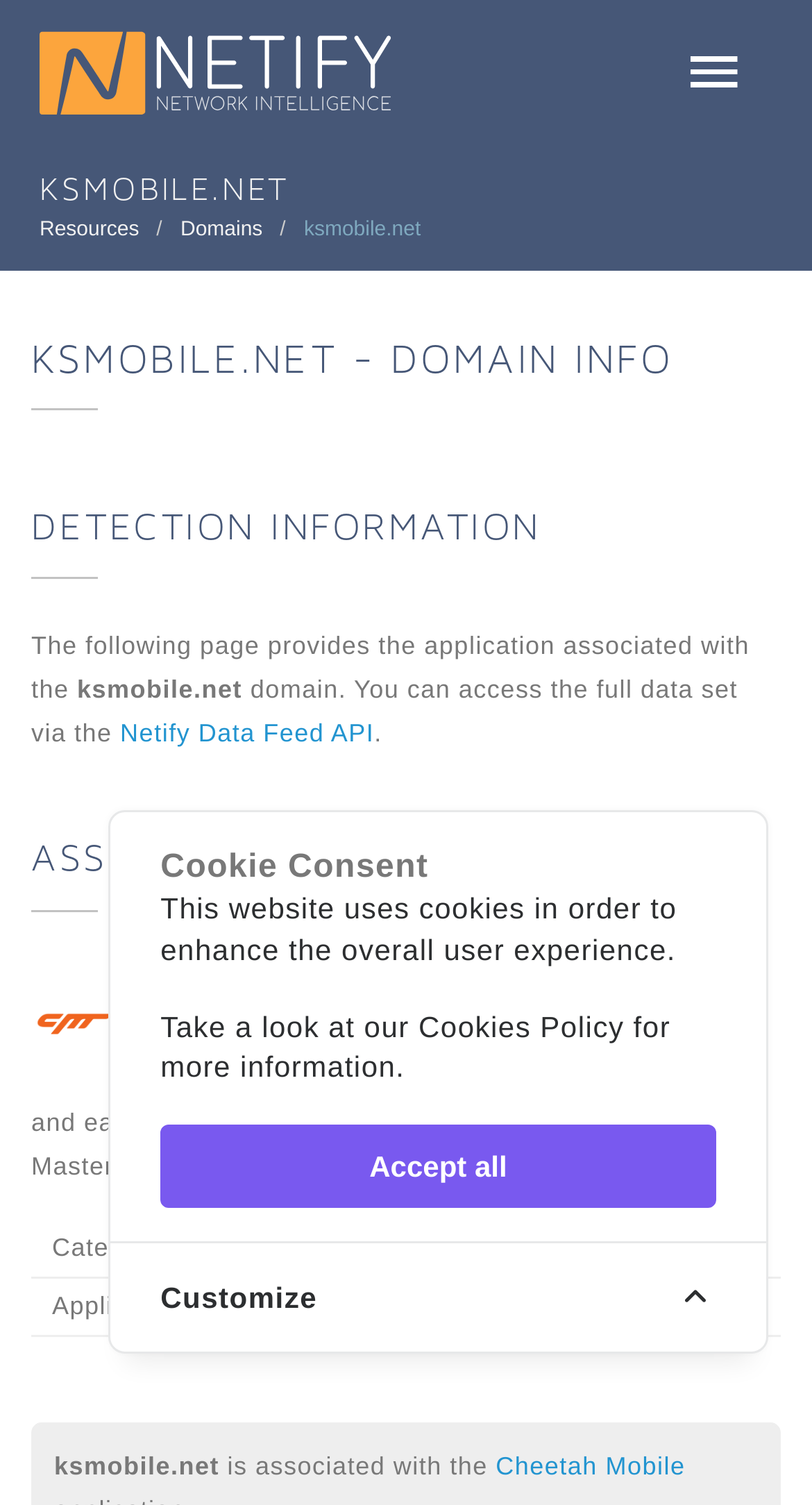Bounding box coordinates are specified in the format (top-left x, top-left y, bottom-right x, bottom-right y). All values are floating point numbers bounded between 0 and 1. Please provide the bounding box coordinate of the region this sentence describes: Domains

[0.222, 0.145, 0.323, 0.161]